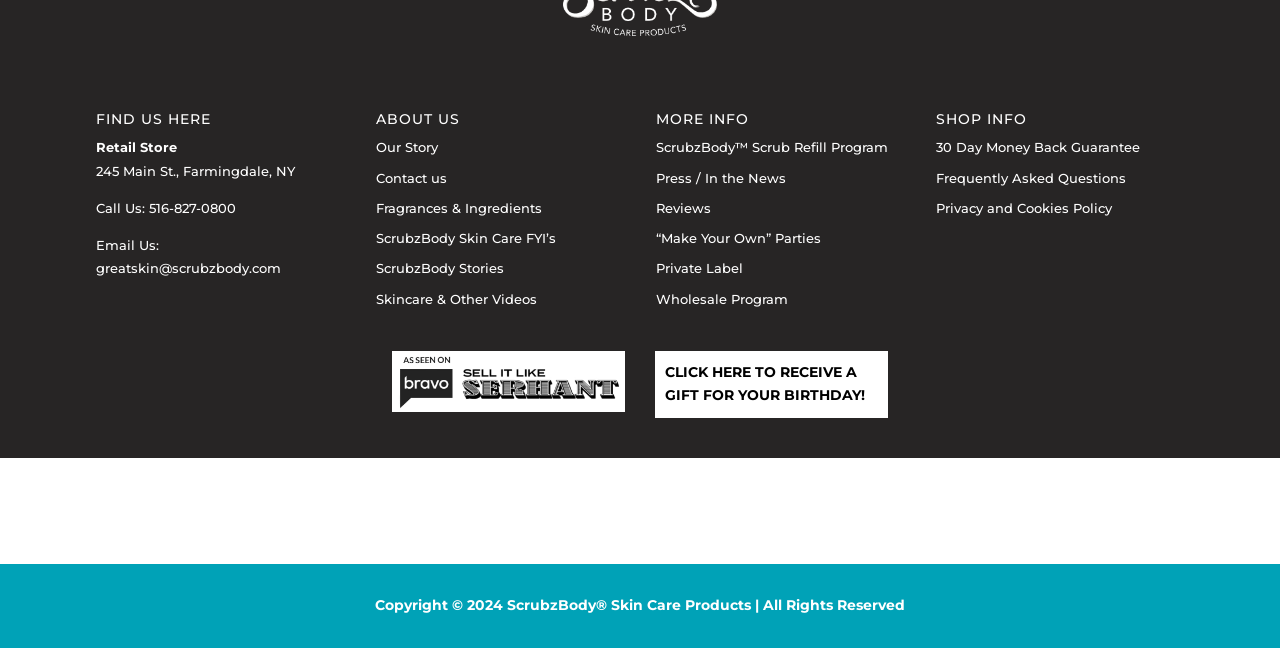Determine the bounding box coordinates of the clickable area required to perform the following instruction: "Click on Retail Store". The coordinates should be represented as four float numbers between 0 and 1: [left, top, right, bottom].

[0.075, 0.215, 0.138, 0.24]